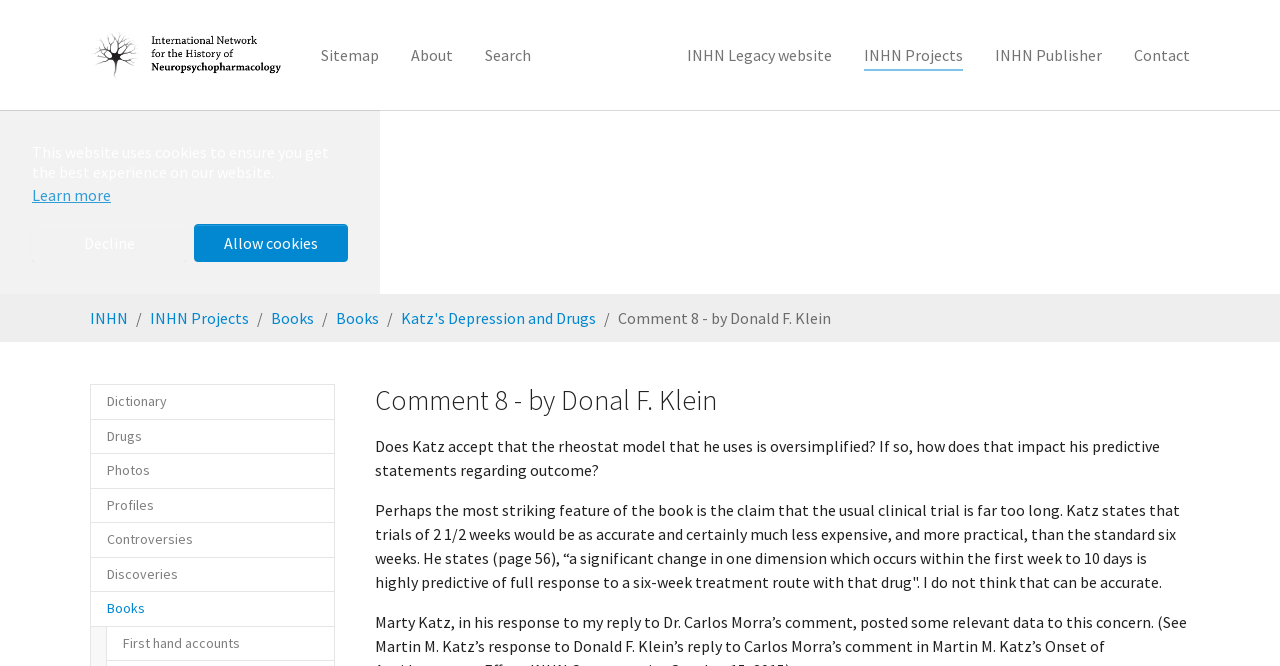Please answer the following question using a single word or phrase: 
What is the topic of the comment?

Katz's Depression and Drugs